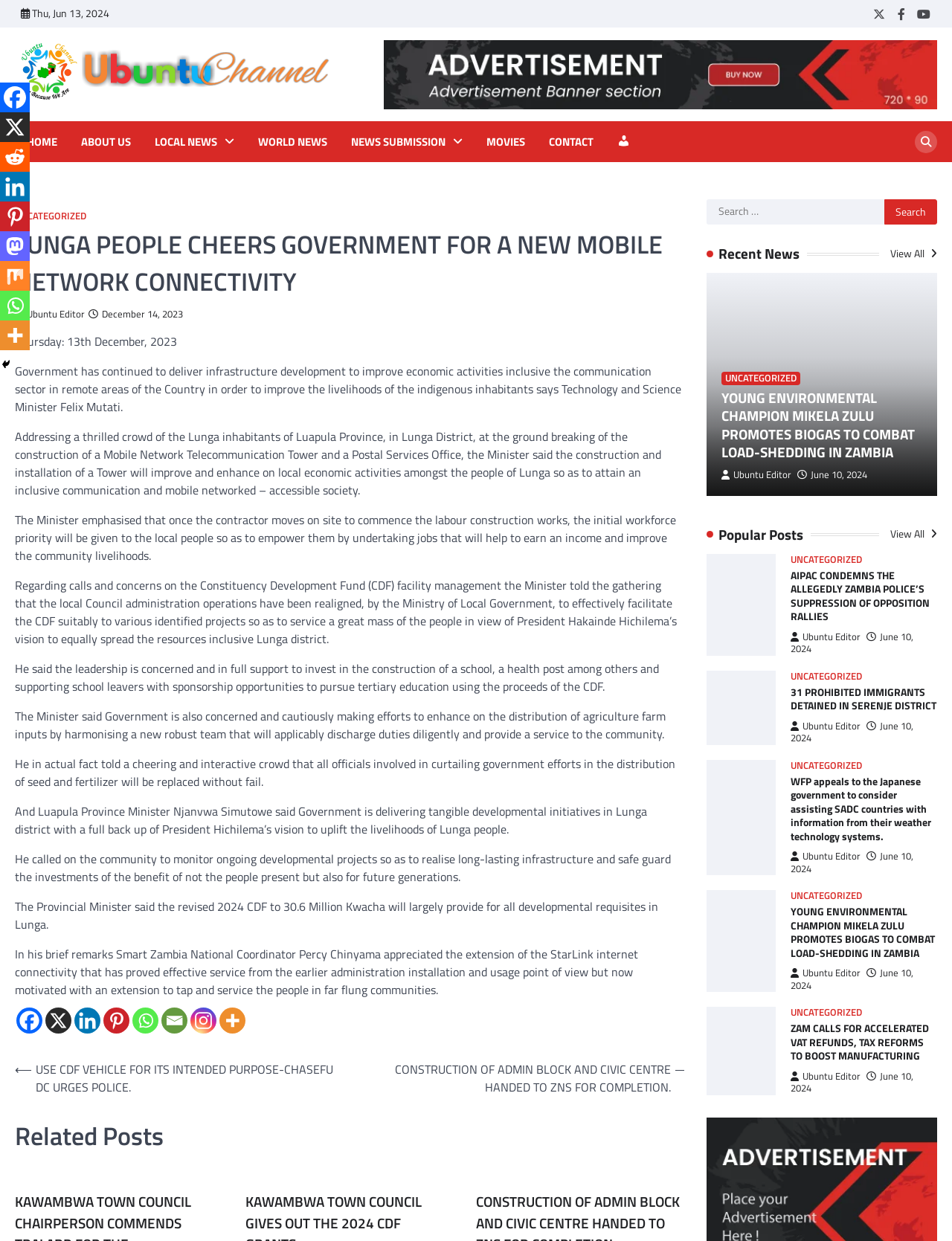What is the name of the Minister mentioned in the article?
Analyze the image and deliver a detailed answer to the question.

I found the name of the Minister mentioned in the article by reading the static text element with the content 'Technology and Science Minister Felix Mutati' which is located in the second paragraph of the article.